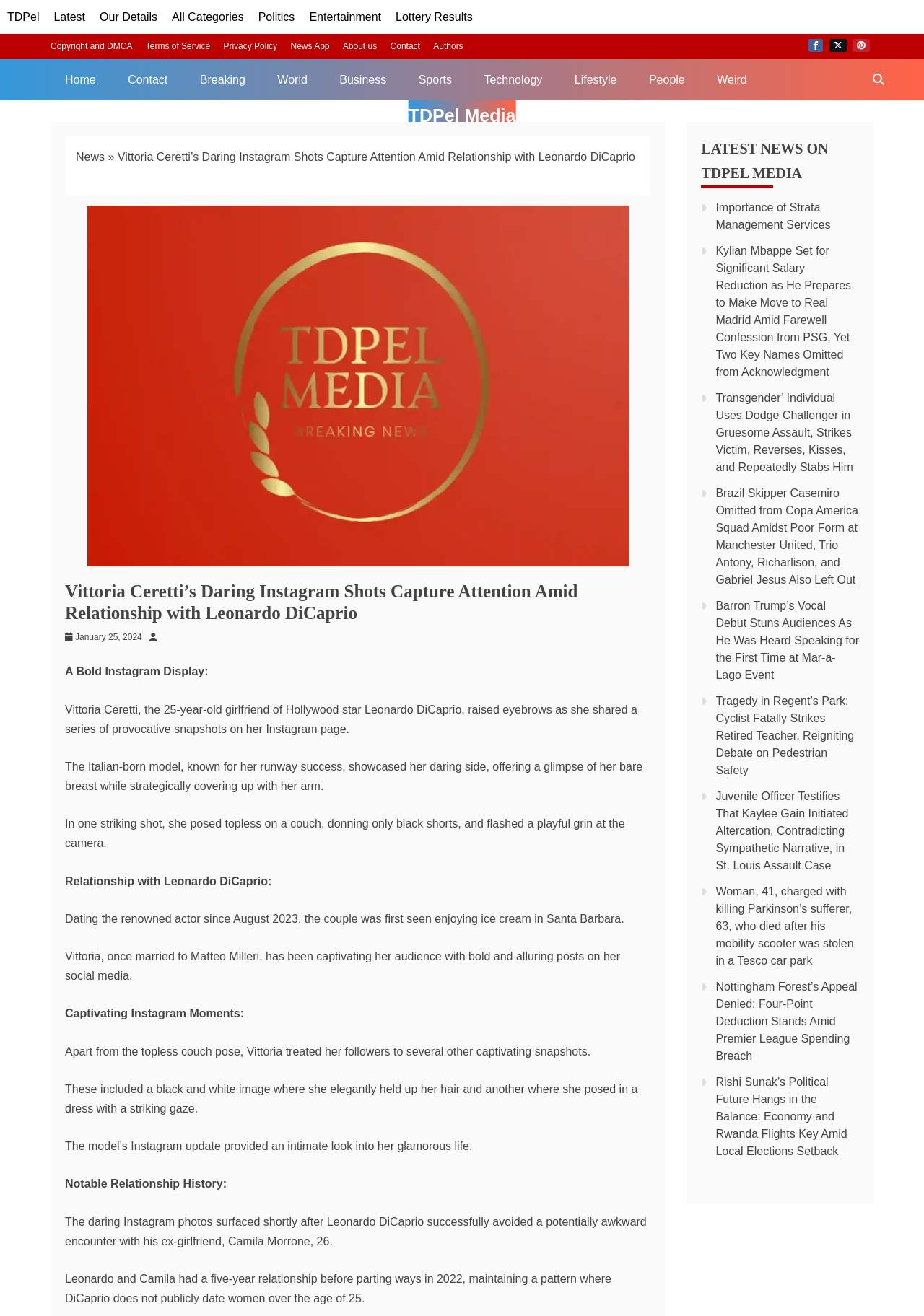Please provide the bounding box coordinates for the element that needs to be clicked to perform the following instruction: "Read the news about Vittoria Ceretti's Instagram shots". The coordinates should be given as four float numbers between 0 and 1, i.e., [left, top, right, bottom].

[0.07, 0.441, 0.704, 0.479]